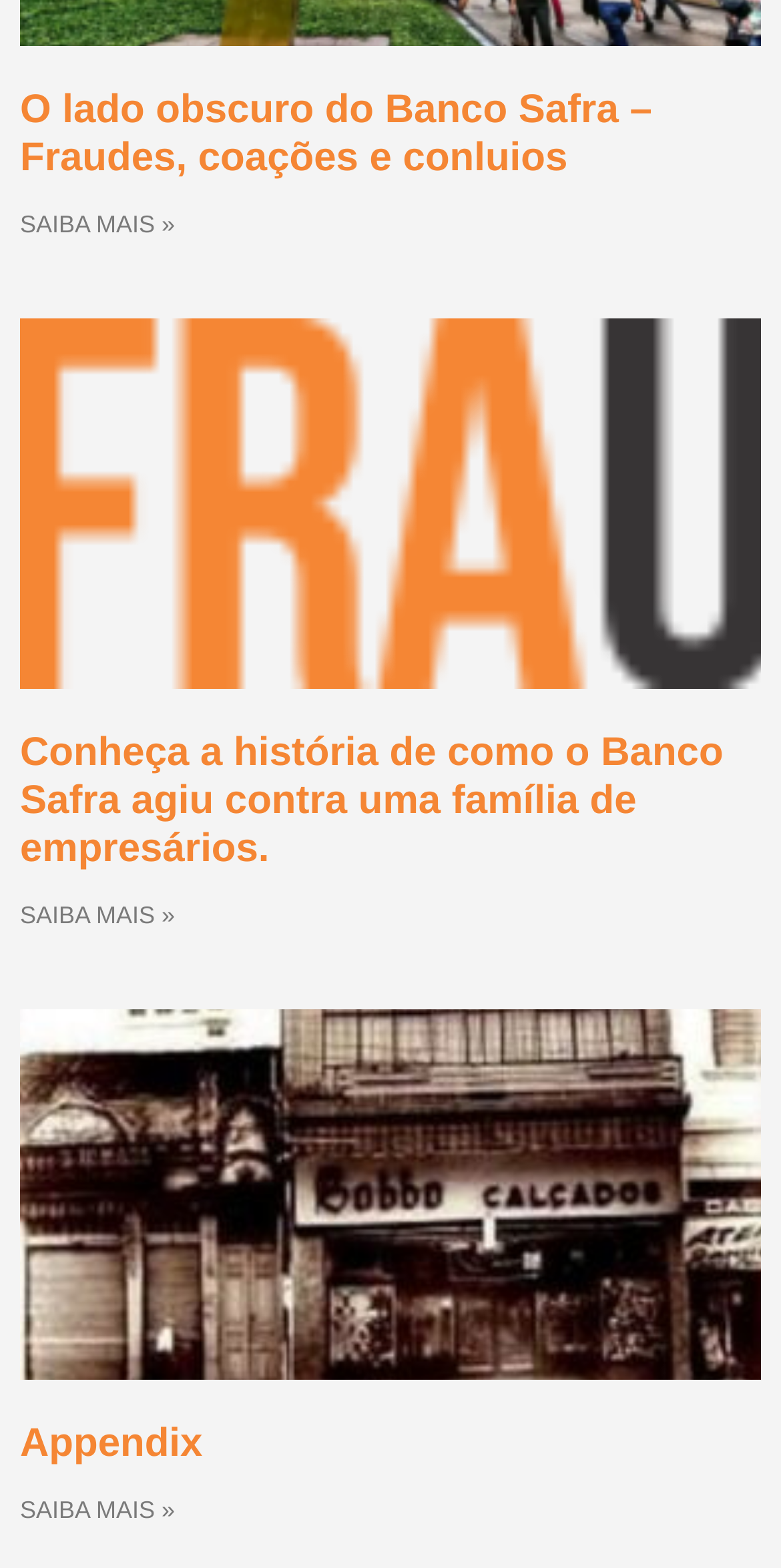Please reply to the following question with a single word or a short phrase:
What is the title of the first article?

O lado obscuro do Banco Safra